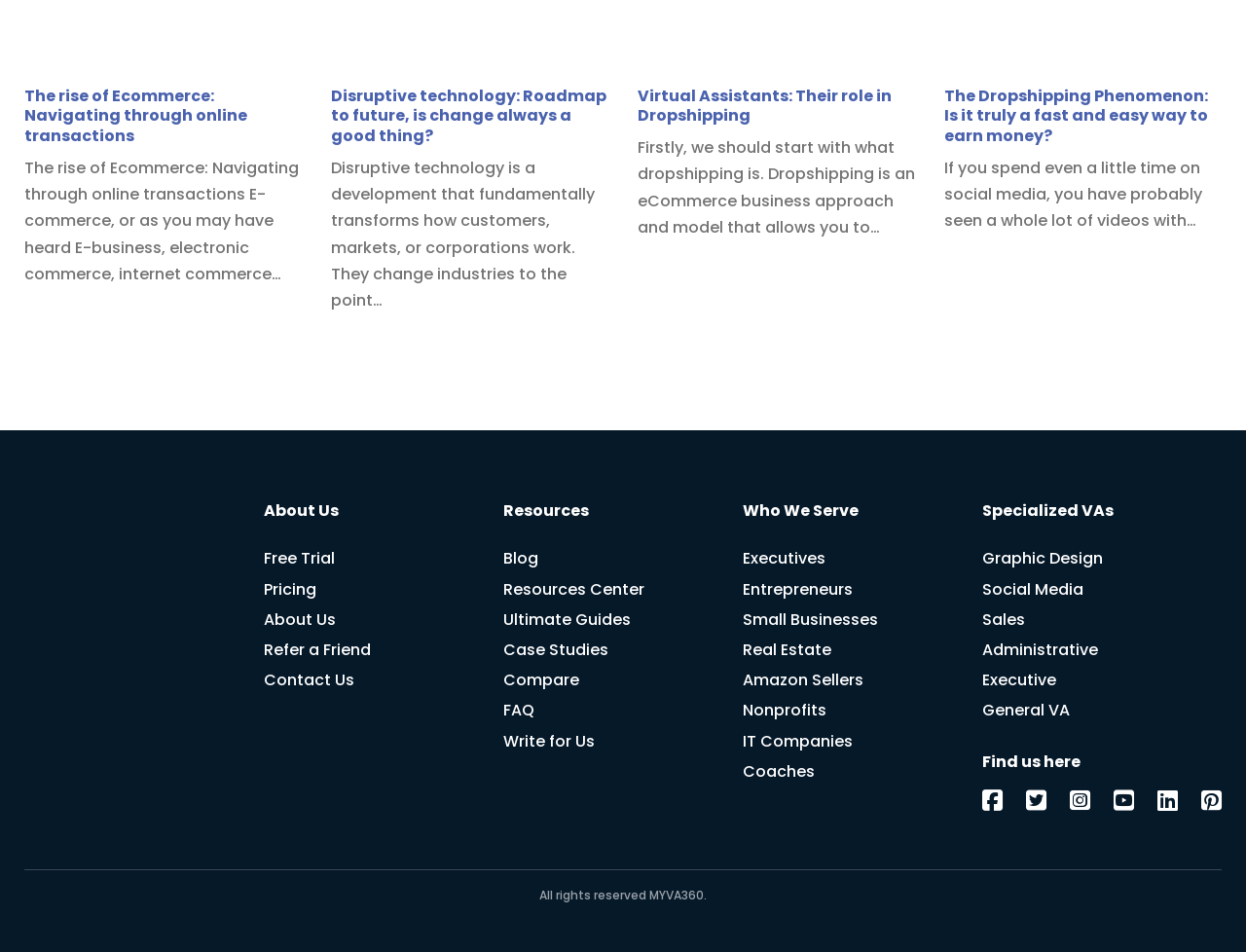Provide the bounding box coordinates of the HTML element this sentence describes: "Sales". The bounding box coordinates consist of four float numbers between 0 and 1, i.e., [left, top, right, bottom].

[0.788, 0.637, 0.823, 0.665]